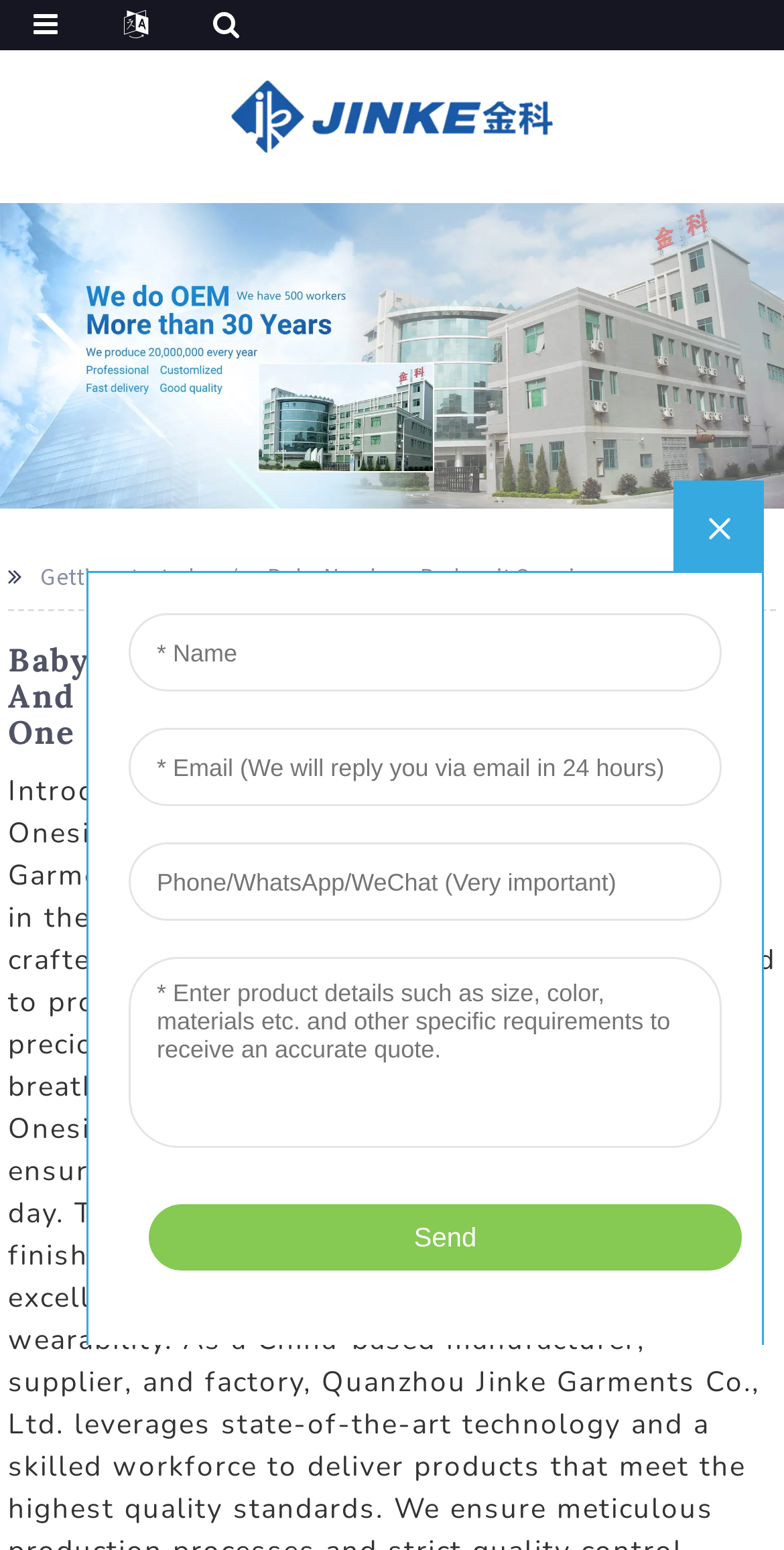Give the bounding box coordinates for the element described by: "DUI Attorney in Columbus Ohio".

None